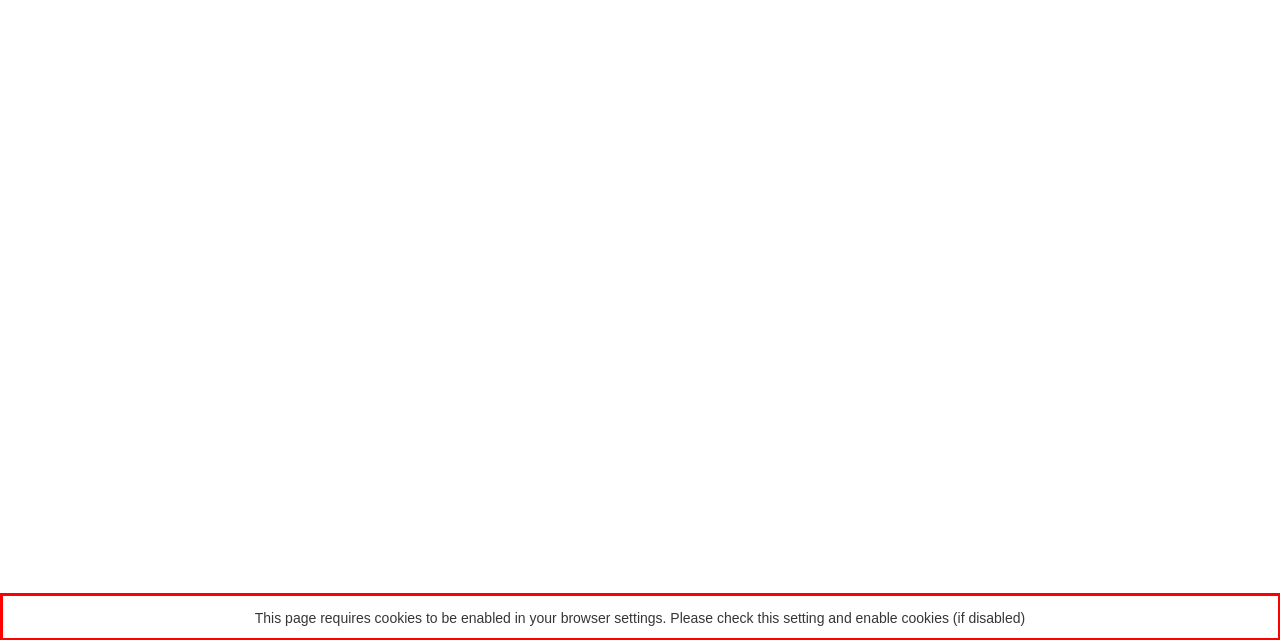Please look at the webpage screenshot and extract the text enclosed by the red bounding box.

This page requires cookies to be enabled in your browser settings. Please check this setting and enable cookies (if disabled)